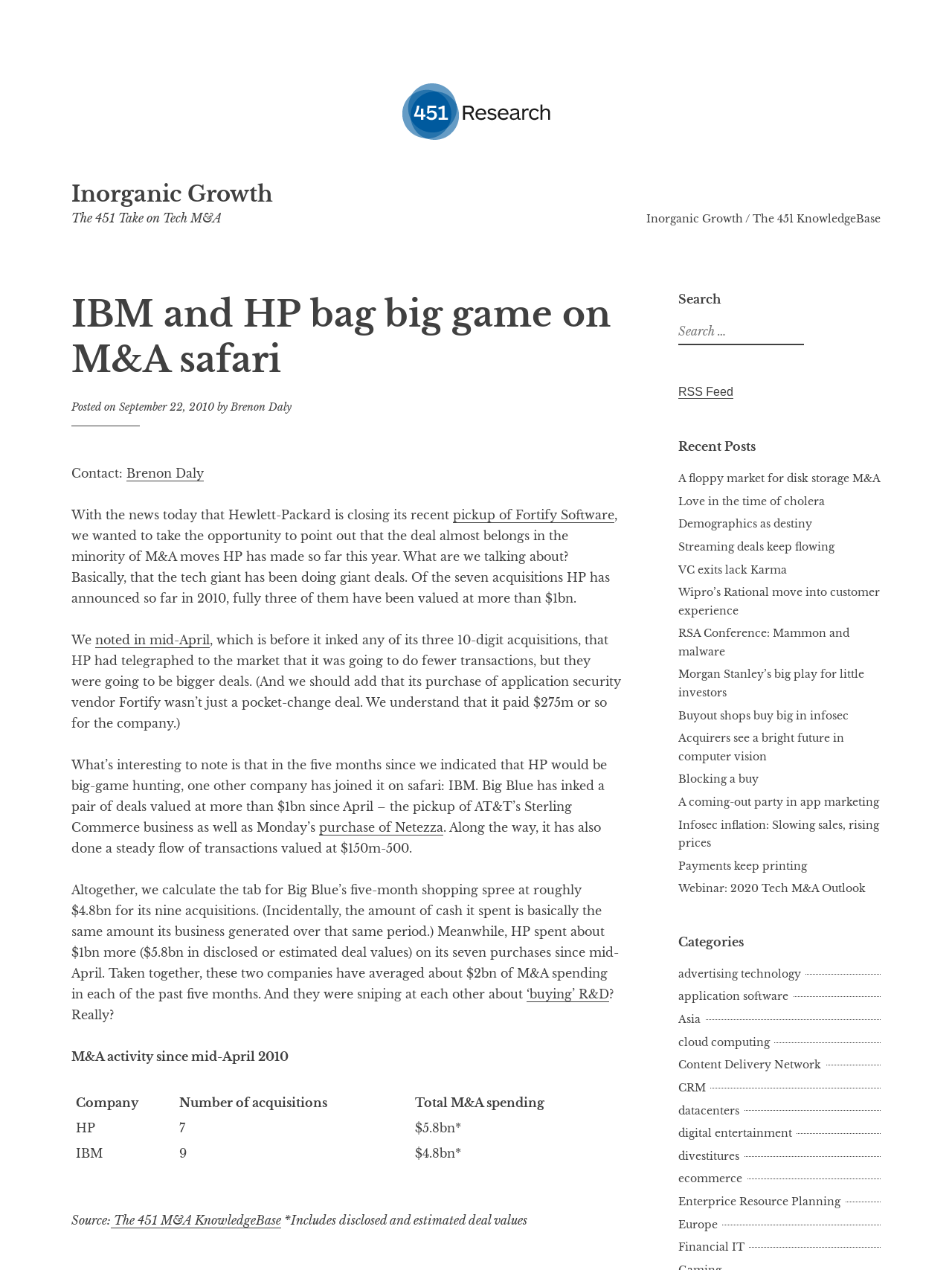Use a single word or phrase to answer this question: 
How many links are there in the 'Recent Posts' section?

19